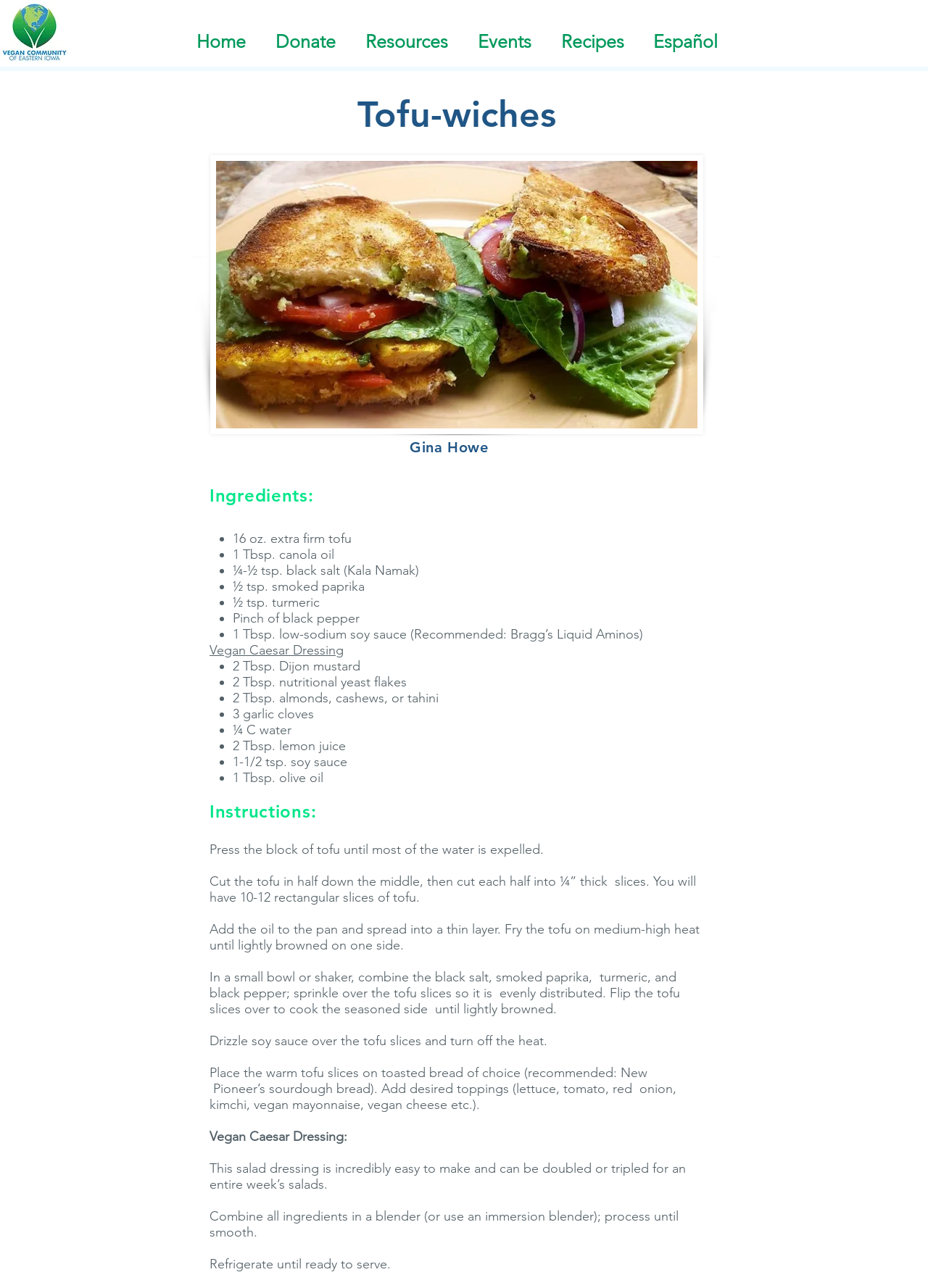What is the first ingredient?
Provide a concise answer using a single word or phrase based on the image.

16 oz. extra firm tofu